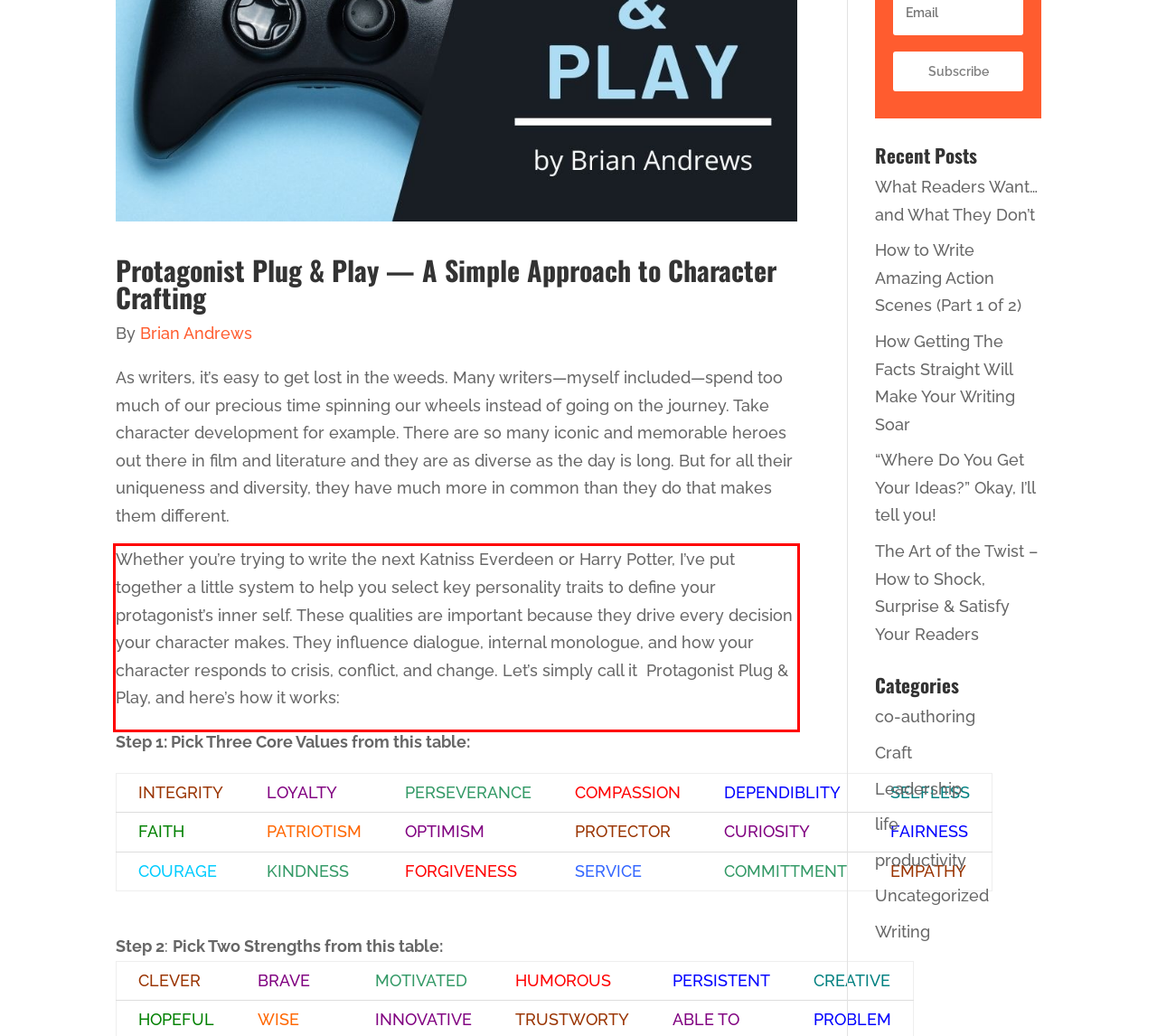You have a screenshot of a webpage, and there is a red bounding box around a UI element. Utilize OCR to extract the text within this red bounding box.

Whether you’re trying to write the next Katniss Everdeen or Harry Potter, I’ve put together a little system to help you select key personality traits to define your protagonist’s inner self. These qualities are important because they drive every decision your character makes. They influence dialogue, internal monologue, and how your character responds to crisis, conflict, and change. Let’s simply call it Protagonist Plug & Play, and here’s how it works: